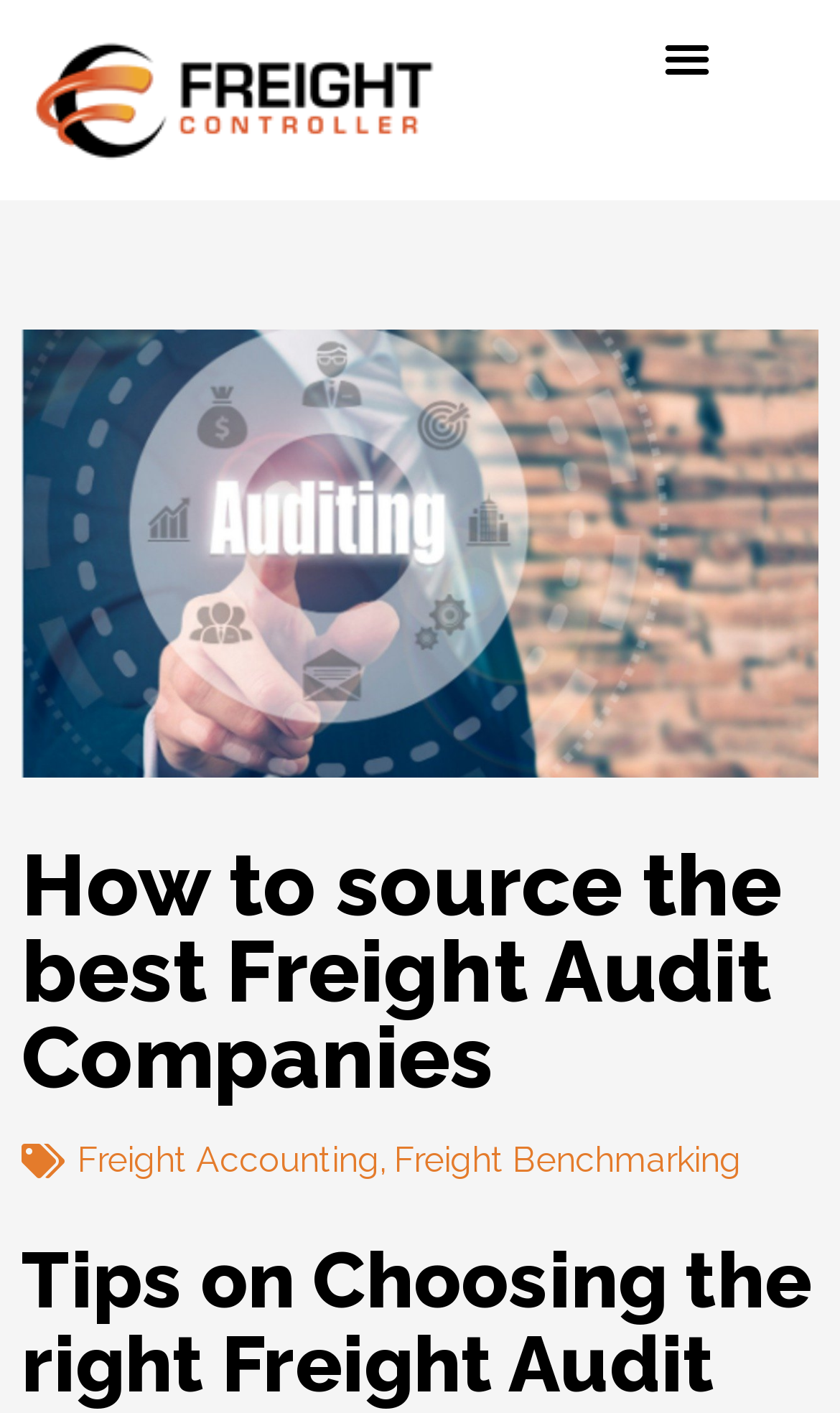Give a detailed overview of the webpage's appearance and contents.

The webpage is about choosing the best freight audit provider for distribution needs. At the top left, there is a link and an image with the text "Freight Controller". To the right of this, there is a button labeled "Menu Toggle". 

Below the top section, there is a main heading that reads "How to source the best Freight Audit Companies". 

Further down, there are three elements aligned horizontally. On the left, there is a link to "Freight Accounting", followed by a comma, and then a link to "Freight Benchmarking" on the right.